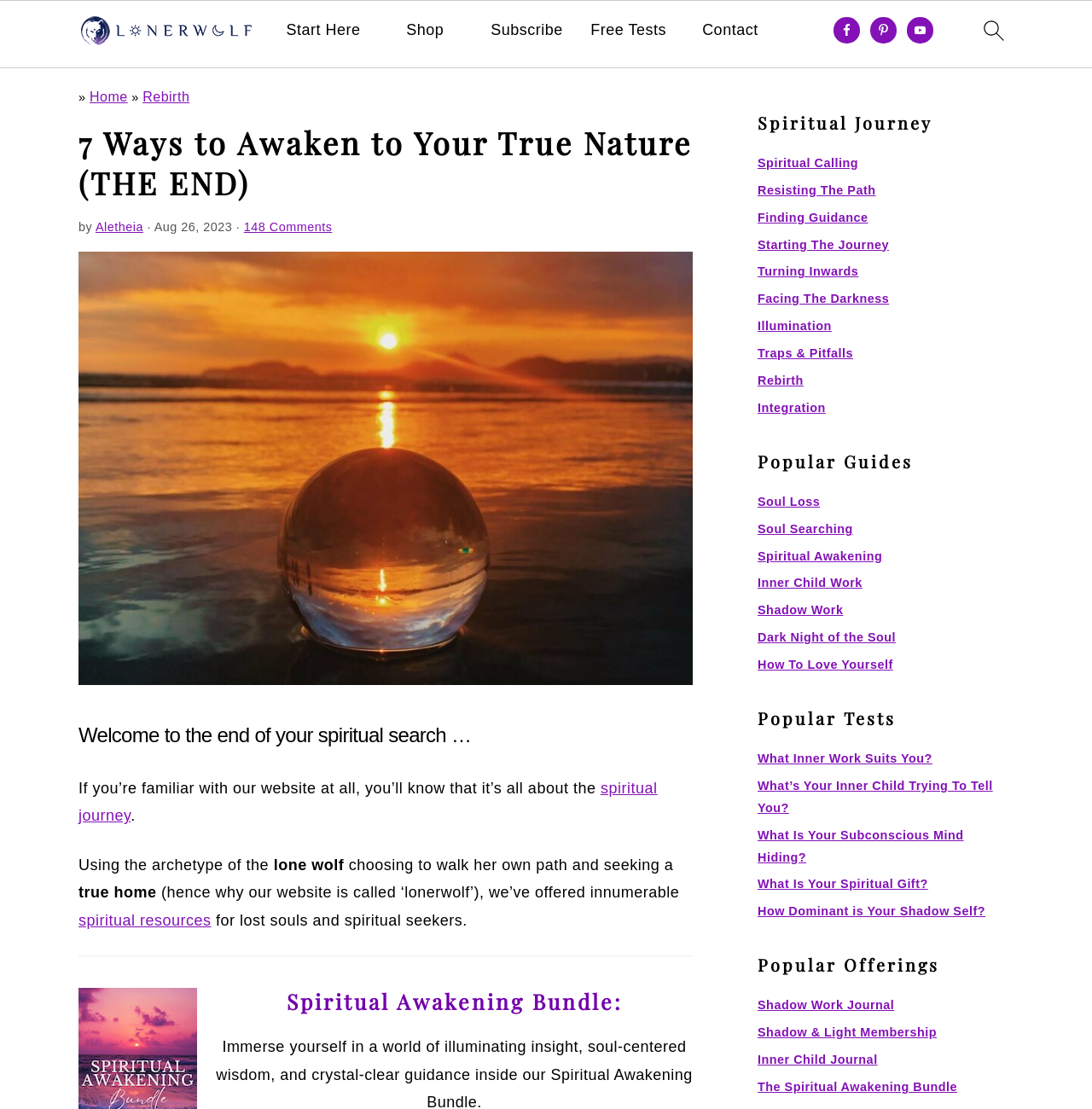Create a detailed narrative describing the layout and content of the webpage.

This webpage is about spiritual growth and self-discovery, with a focus on awakening to one's true nature. At the top, there are several links to navigate to different parts of the website, including "Skip to main content" and "Skip to primary sidebar". Below that, there is a header section with links to the homepage, "Start Here", "Shop", "Subscribe", "Free Tests", and "Contact". 

To the right of the header section, there are social media links to Facebook, Pinterest, and YouTube, each accompanied by an image. Next to the social media links, there is a search icon. 

The main content of the webpage is divided into two sections: the main article and the primary sidebar. The main article has a heading "7 Ways to Awaken to Your True Nature (THE END)" and is written by Aletheia. The article begins with a brief introduction, followed by a paragraph of text that discusses the concept of true nature. Below that, there is an image of a glass ball in front of a sunset, symbolizing our true nature. 

The article continues with several paragraphs of text, discussing the idea of spiritual journey and the importance of seeking a true home. There is also a section titled "Spiritual Awakening Bundle" with a heading and a separator line below it. 

The primary sidebar is located to the right of the main article and has several sections, including "Spiritual Journey", "Popular Guides", "Popular Tests", and "Popular Offerings". Each section contains a list of links to related articles, guides, tests, and offerings.